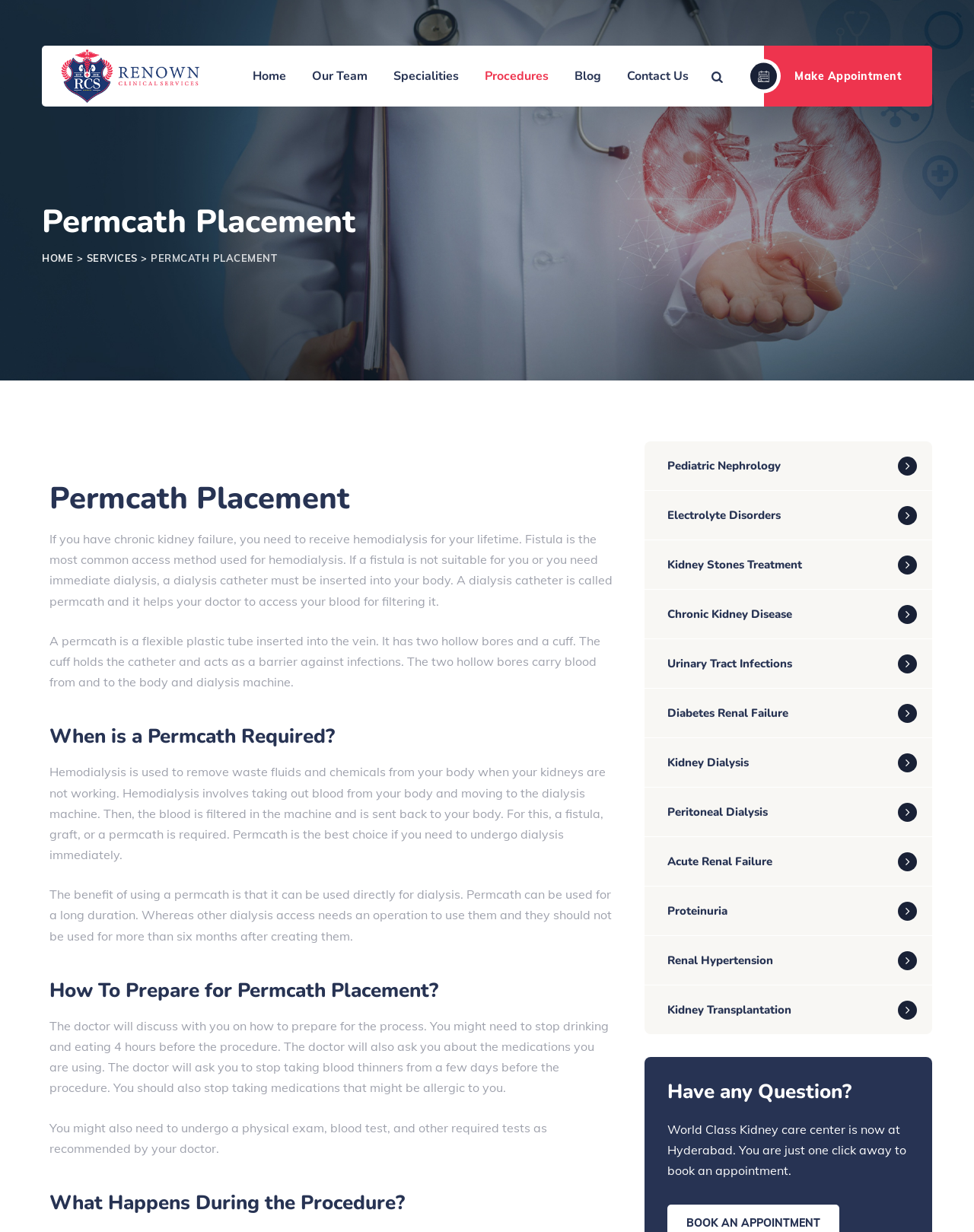What is the benefit of using a permcath?
Provide a short answer using one word or a brief phrase based on the image.

Can be used directly for dialysis